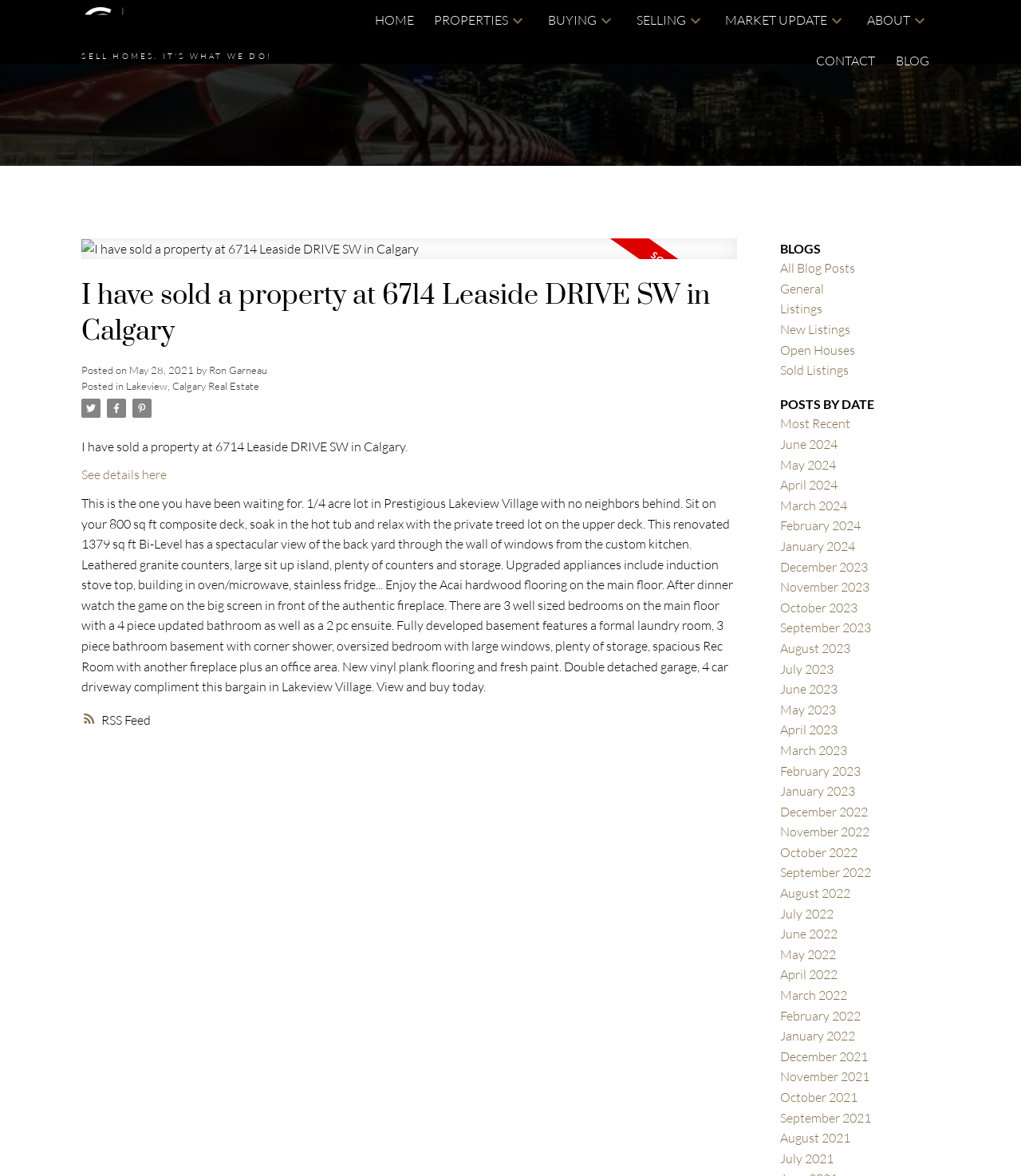What is the feature of the backyard?
Based on the image, give a one-word or short phrase answer.

Private treed lot